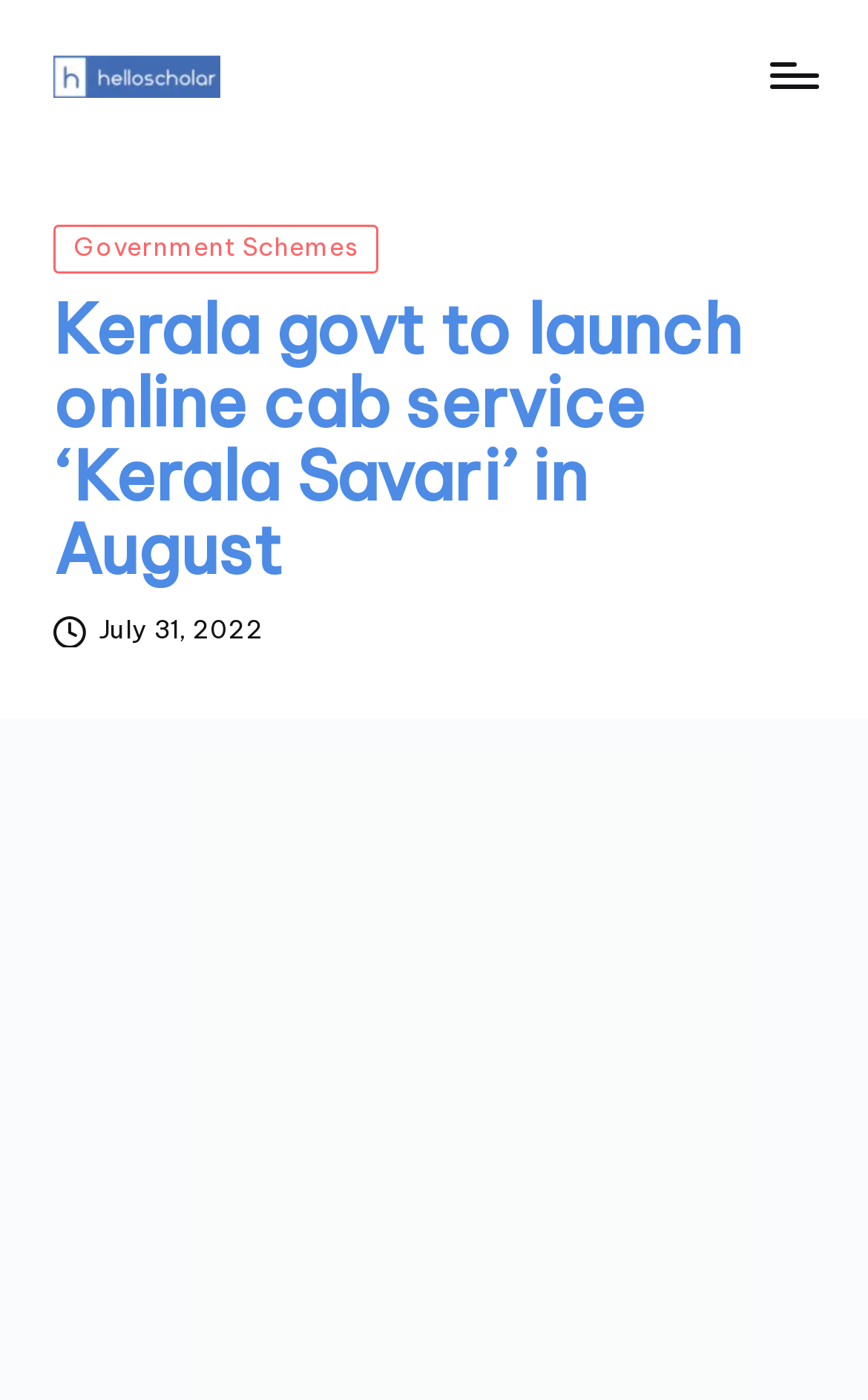What is the name of the news website?
Craft a detailed and extensive response to the question.

I found the answer by looking at the top-left corner of the webpage, where there is a link and an image with the text 'helloscholar news'.